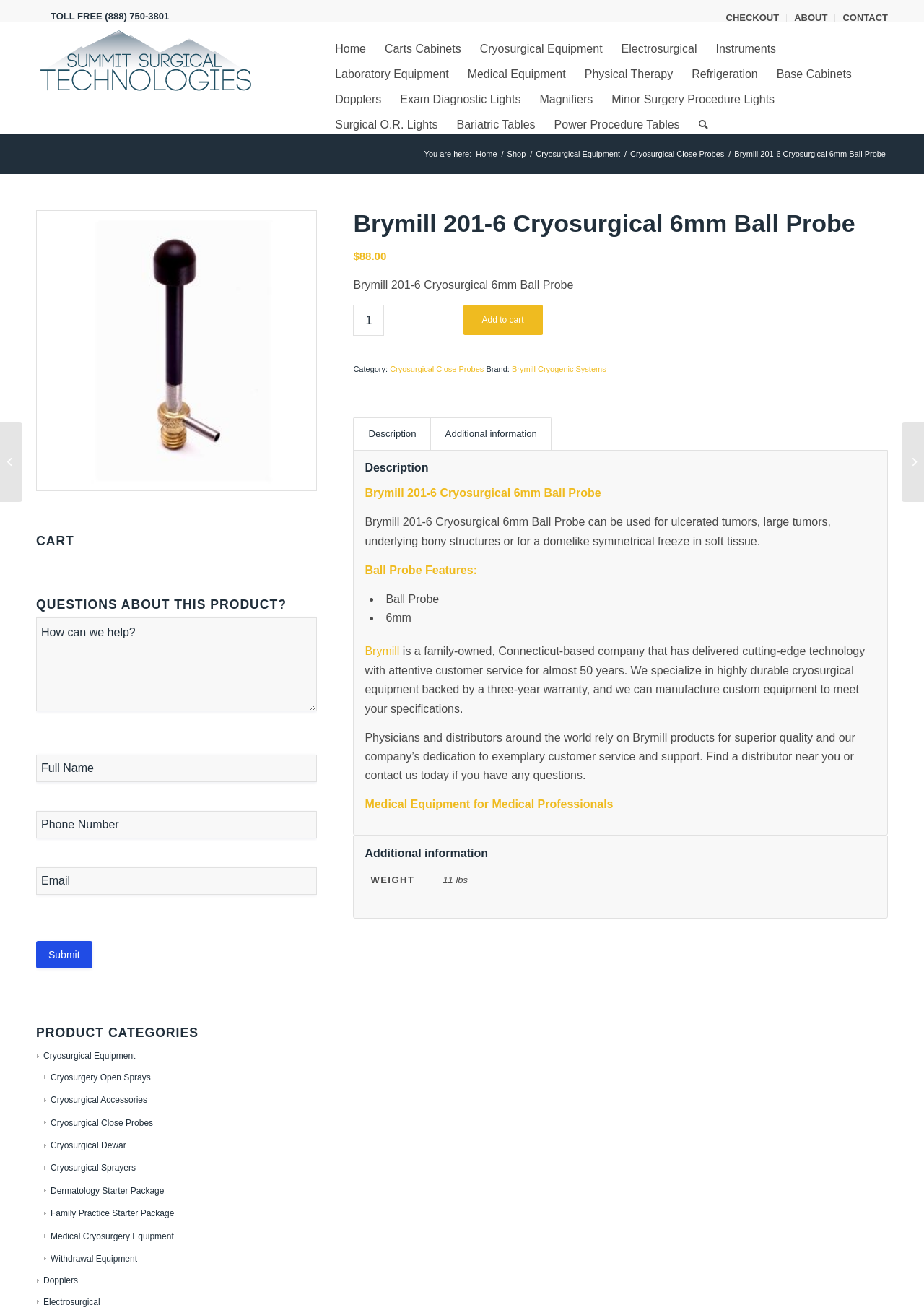Find the bounding box coordinates for the element that must be clicked to complete the instruction: "Click on the 'Submit' button". The coordinates should be four float numbers between 0 and 1, indicated as [left, top, right, bottom].

[0.039, 0.718, 0.1, 0.739]